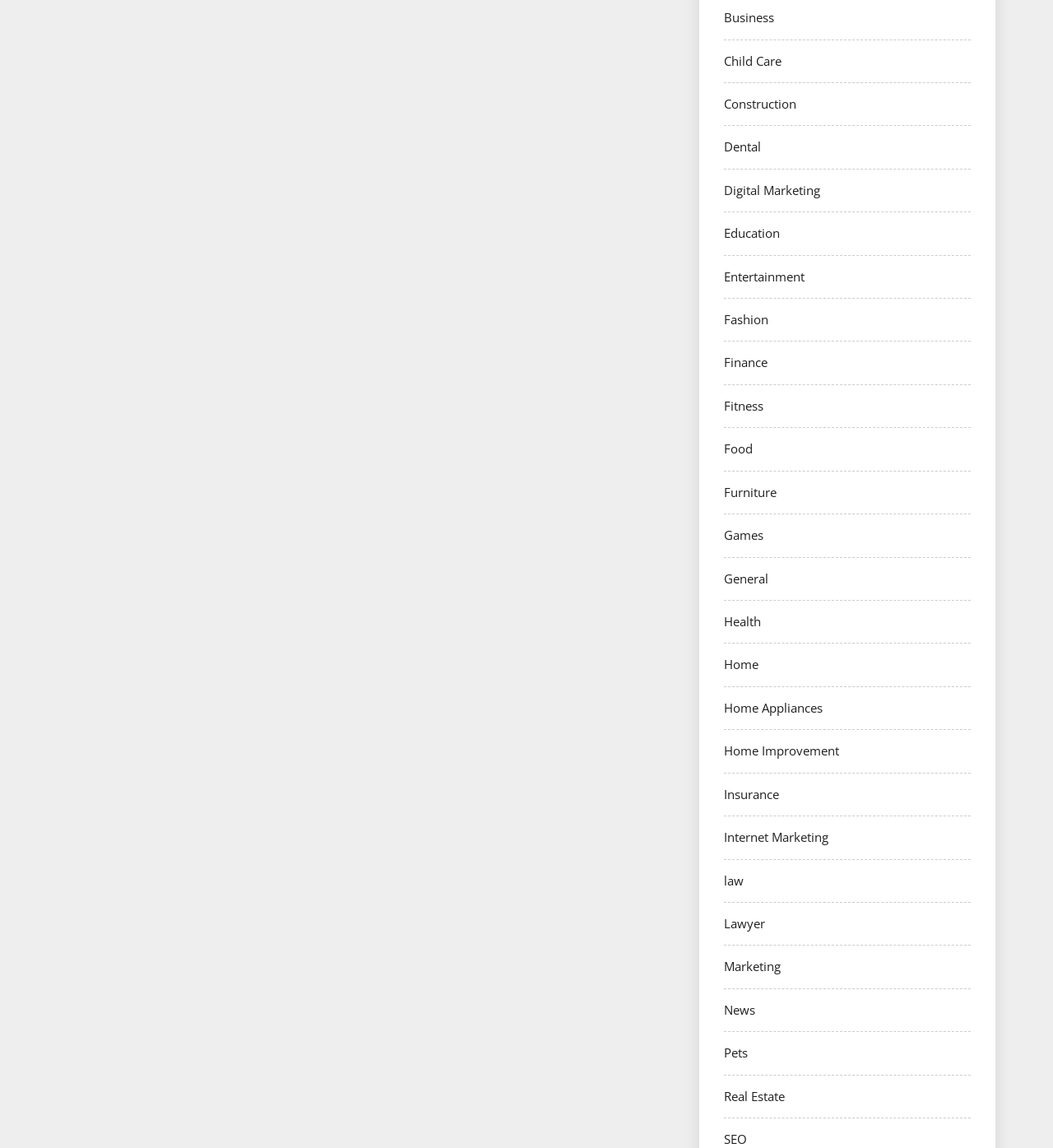Give a one-word or short phrase answer to this question: 
What is the category located below 'Digital Marketing'?

Education